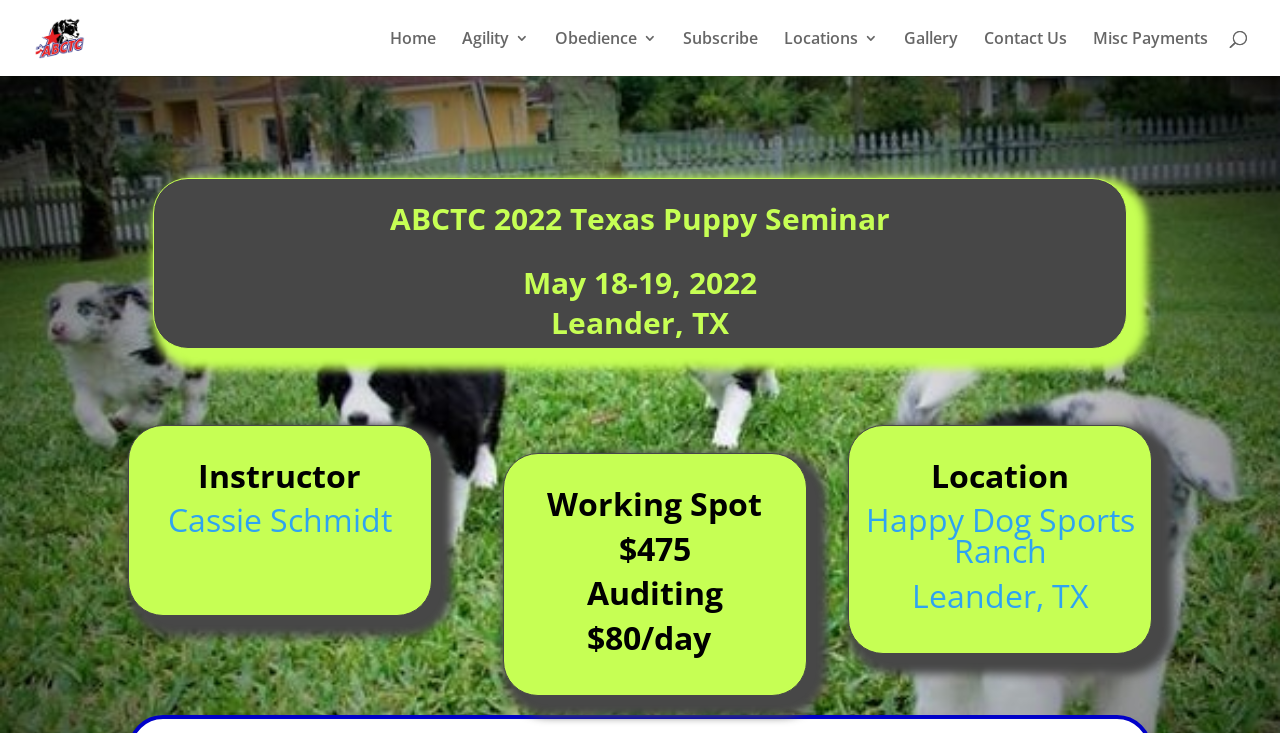Could you find the bounding box coordinates of the clickable area to complete this instruction: "go to home page"?

[0.305, 0.042, 0.341, 0.104]